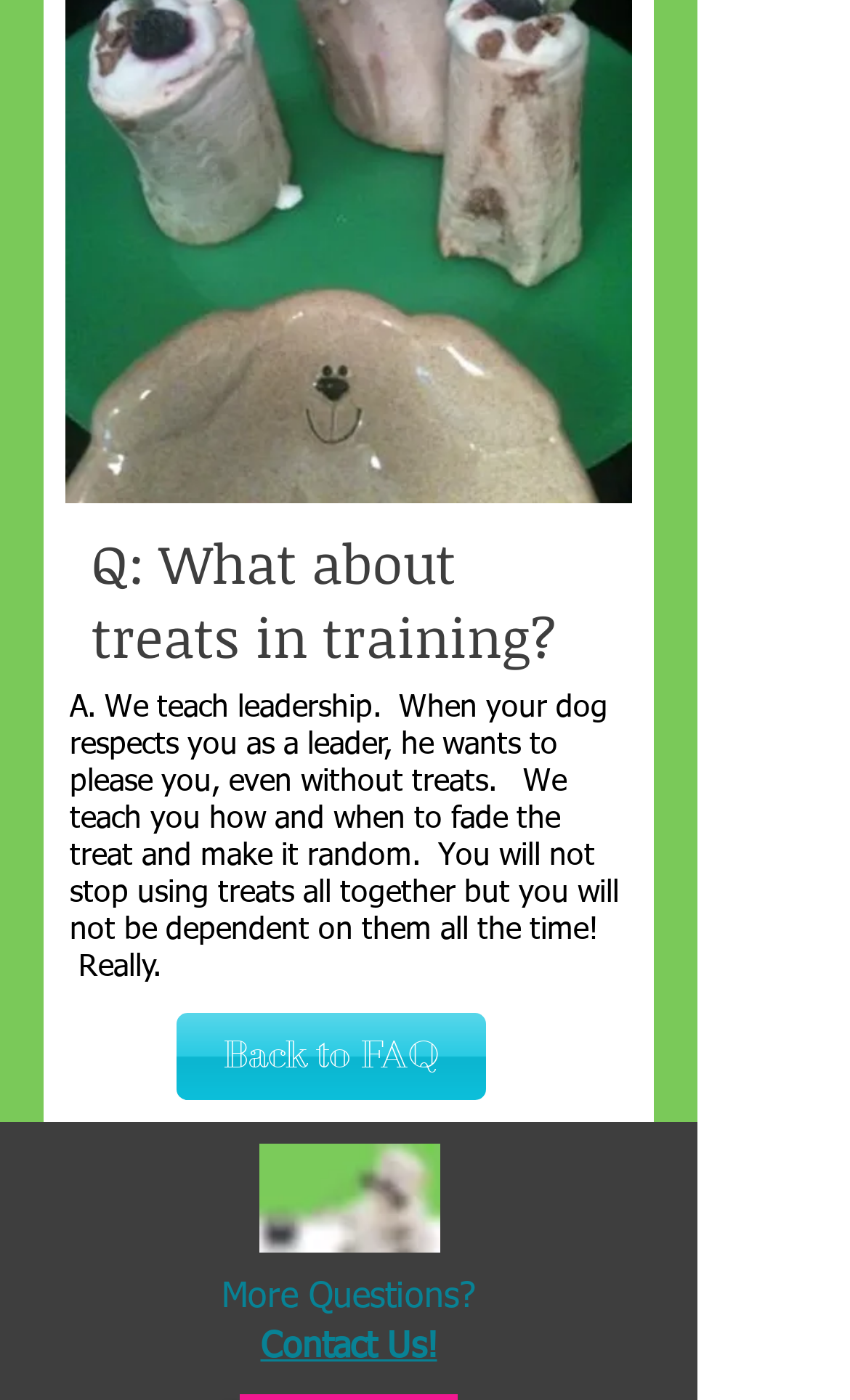What is the organization's name?
Please utilize the information in the image to give a detailed response to the question.

The organization's name is One Good Dog, as indicated by the link 'Call One Good Dog before your' and the image with the same name.